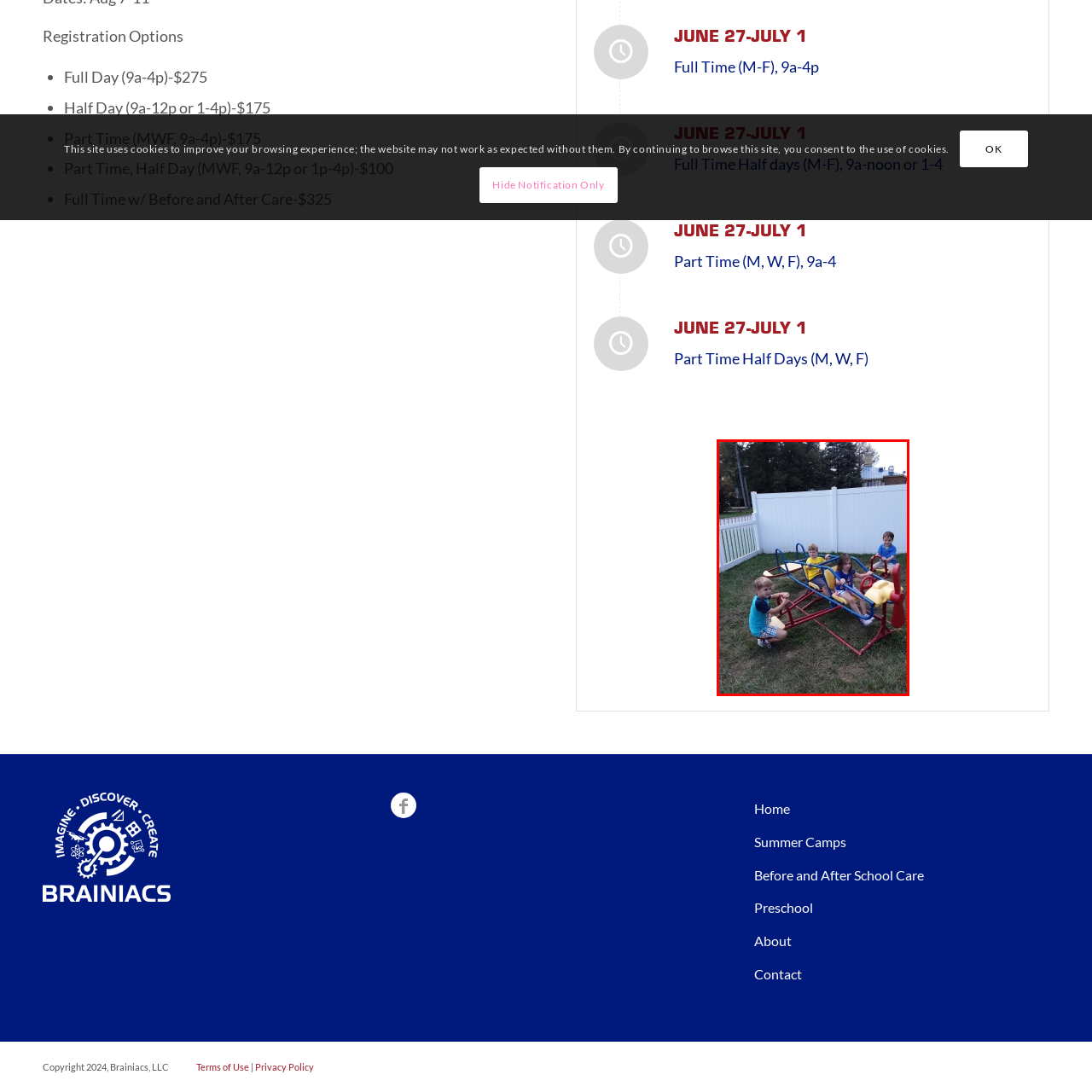What is the backdrop of the scene?
Inspect the image area outlined by the red bounding box and deliver a detailed response to the question, based on the elements you observe.

The caption sets the scene by describing the backdrop as a white picket fence and greenery, which creates a sense of joy and adventure.